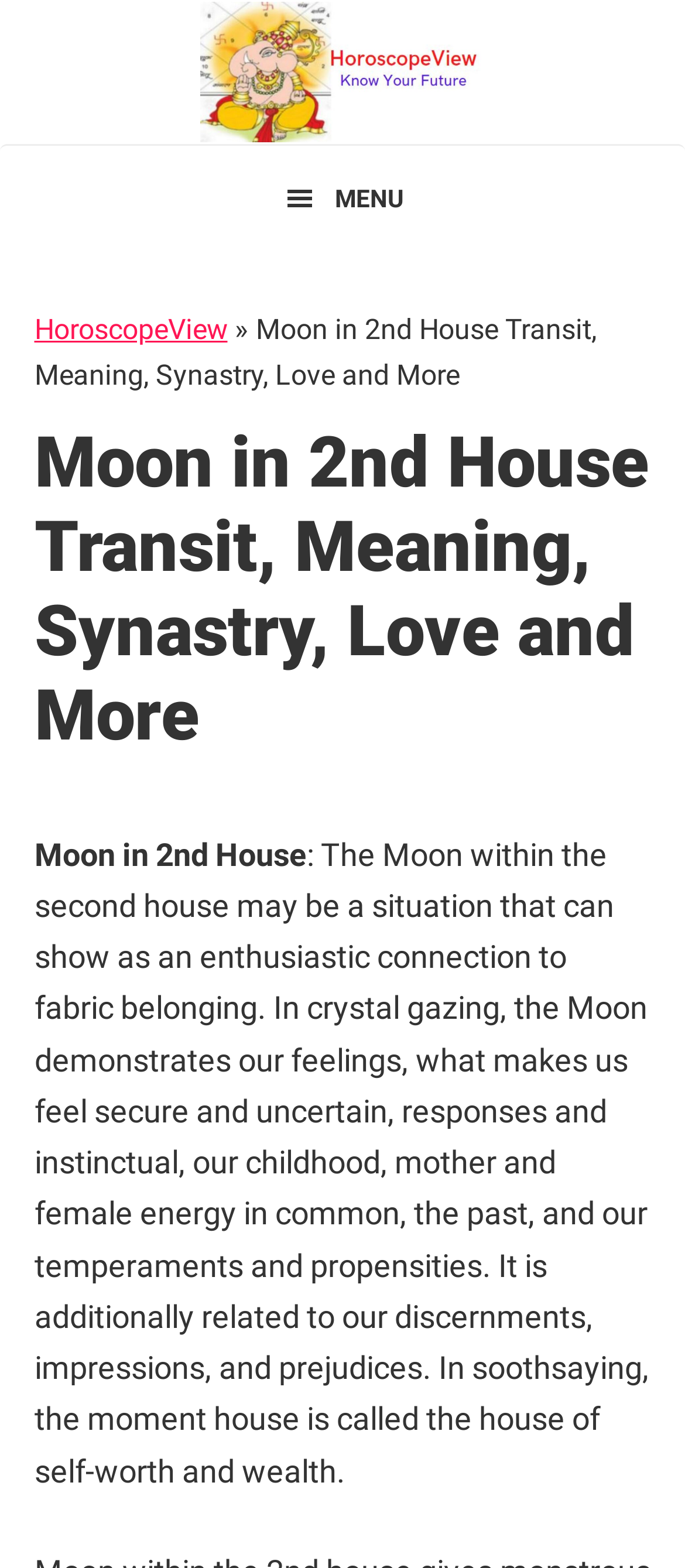What is the icon name of the button at the top left corner?
Using the image, answer in one word or phrase.

MENU